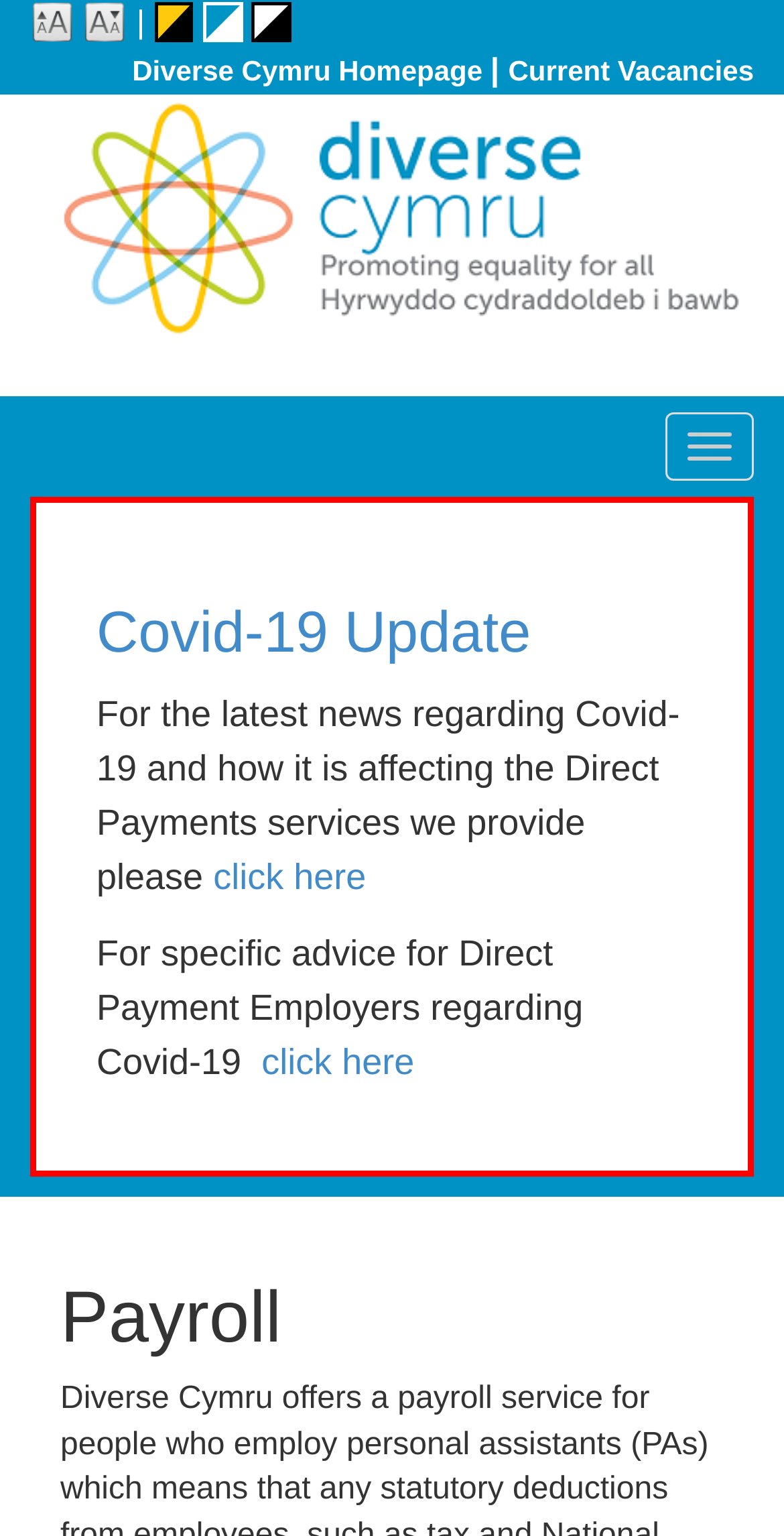Determine the coordinates of the bounding box for the clickable area needed to execute this instruction: "View Payroll".

[0.077, 0.832, 0.923, 0.883]